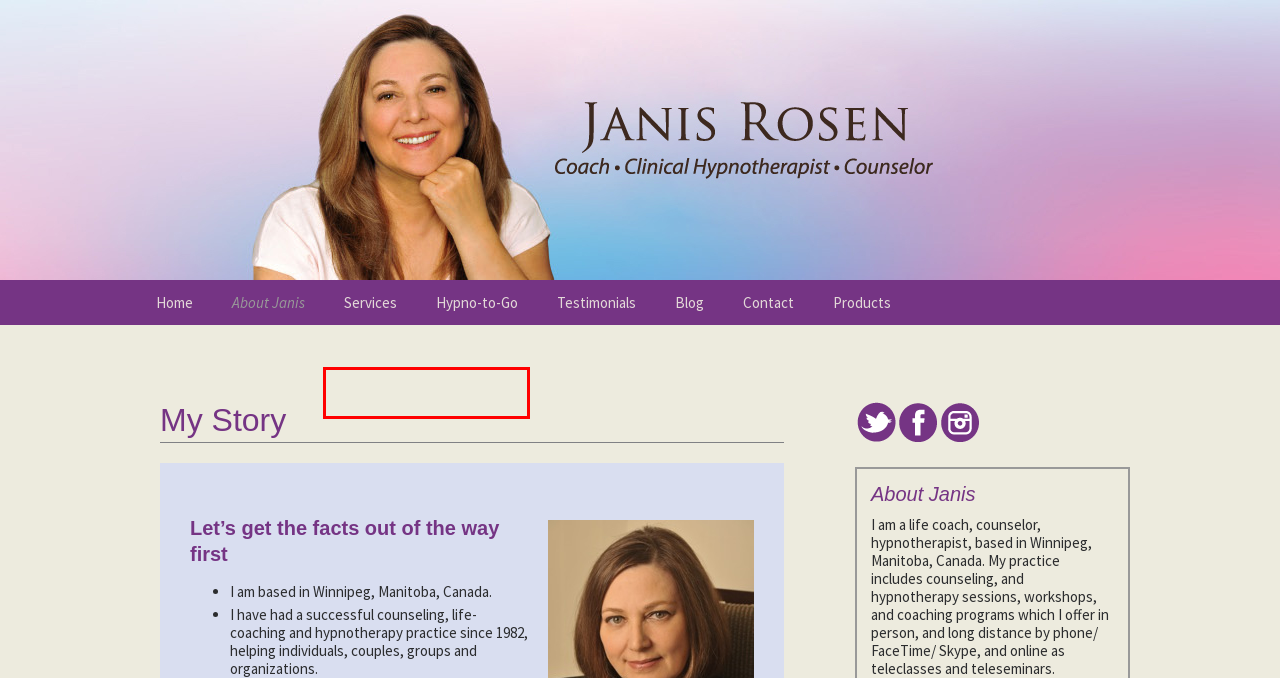Provided is a screenshot of a webpage with a red bounding box around an element. Select the most accurate webpage description for the page that appears after clicking the highlighted element. Here are the candidates:
A. Weight Loss - A Path of Transformation E-Book - Janis Rosen
B. Janis Rosen - Counselor, Coach, Hypnotherapy, Weight Loss, Quit Smoking | Winnipeg, Manitoba
C. Hypnotherapy - Janis Rosen, Winnipeg, Manitoba
D. Counseling - Janis Rosen, Winnipeg, Manitoba
E. Testimonial - Janis Rosen, Winnipeg, Manitoba
F. Weight Loss - Janis Rosen, Winnipeg, Manitoba
G. Education & Work History - Janis Rosen, Winnipeg, Manitoba
H. Contact Janis Rosen - Counselor, Coach, Hypnotherapist, Weight Loss, Quit Smoking

C